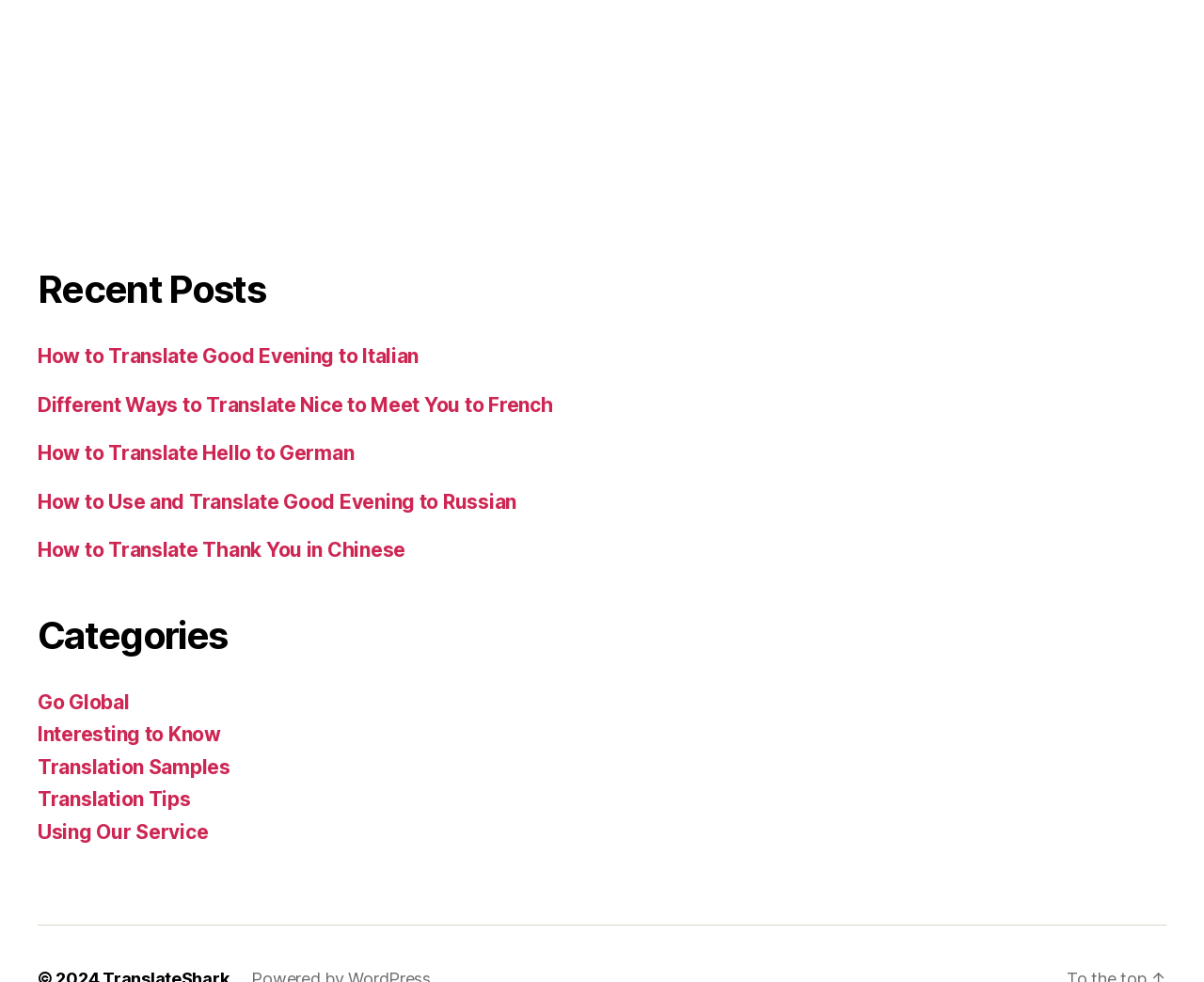Please find the bounding box coordinates of the element that you should click to achieve the following instruction: "Explore Go Global category". The coordinates should be presented as four float numbers between 0 and 1: [left, top, right, bottom].

[0.031, 0.703, 0.107, 0.727]